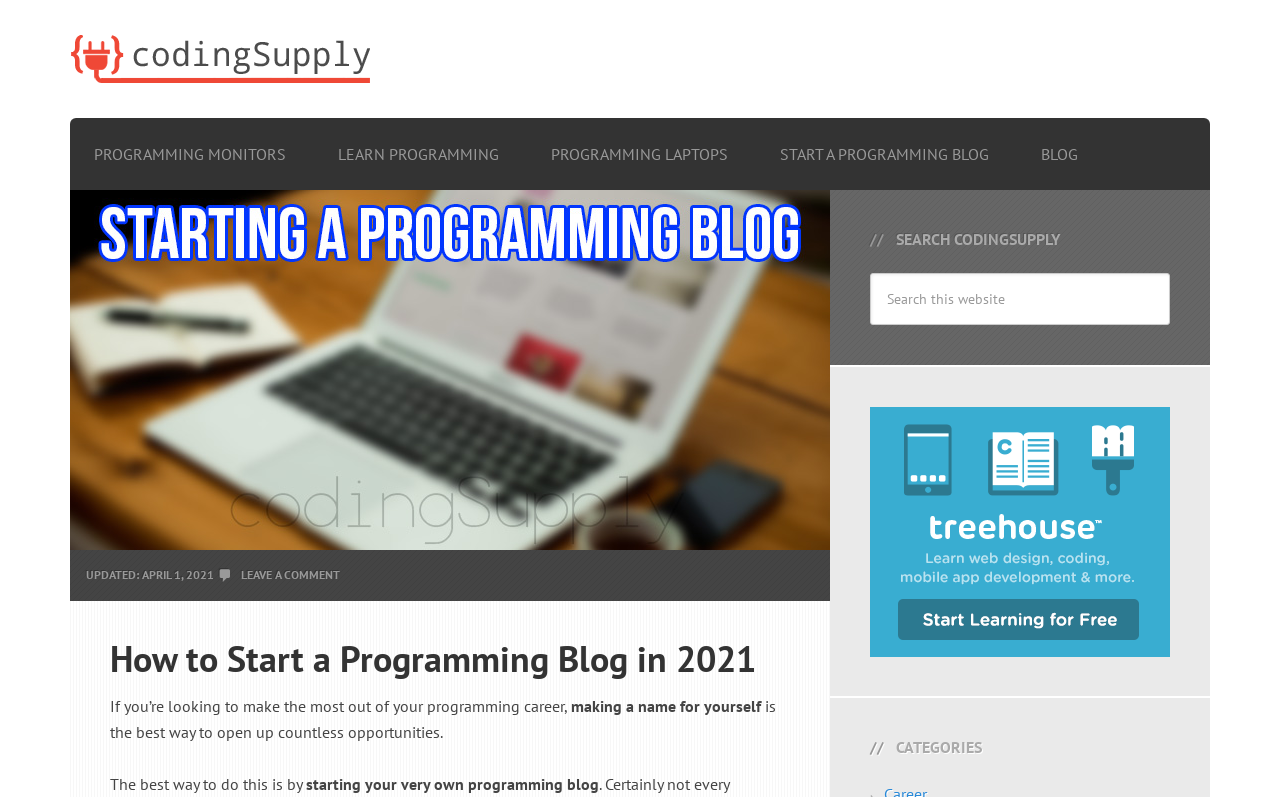Locate the bounding box of the user interface element based on this description: "Start a Programming Blog".

[0.591, 0.133, 0.791, 0.238]